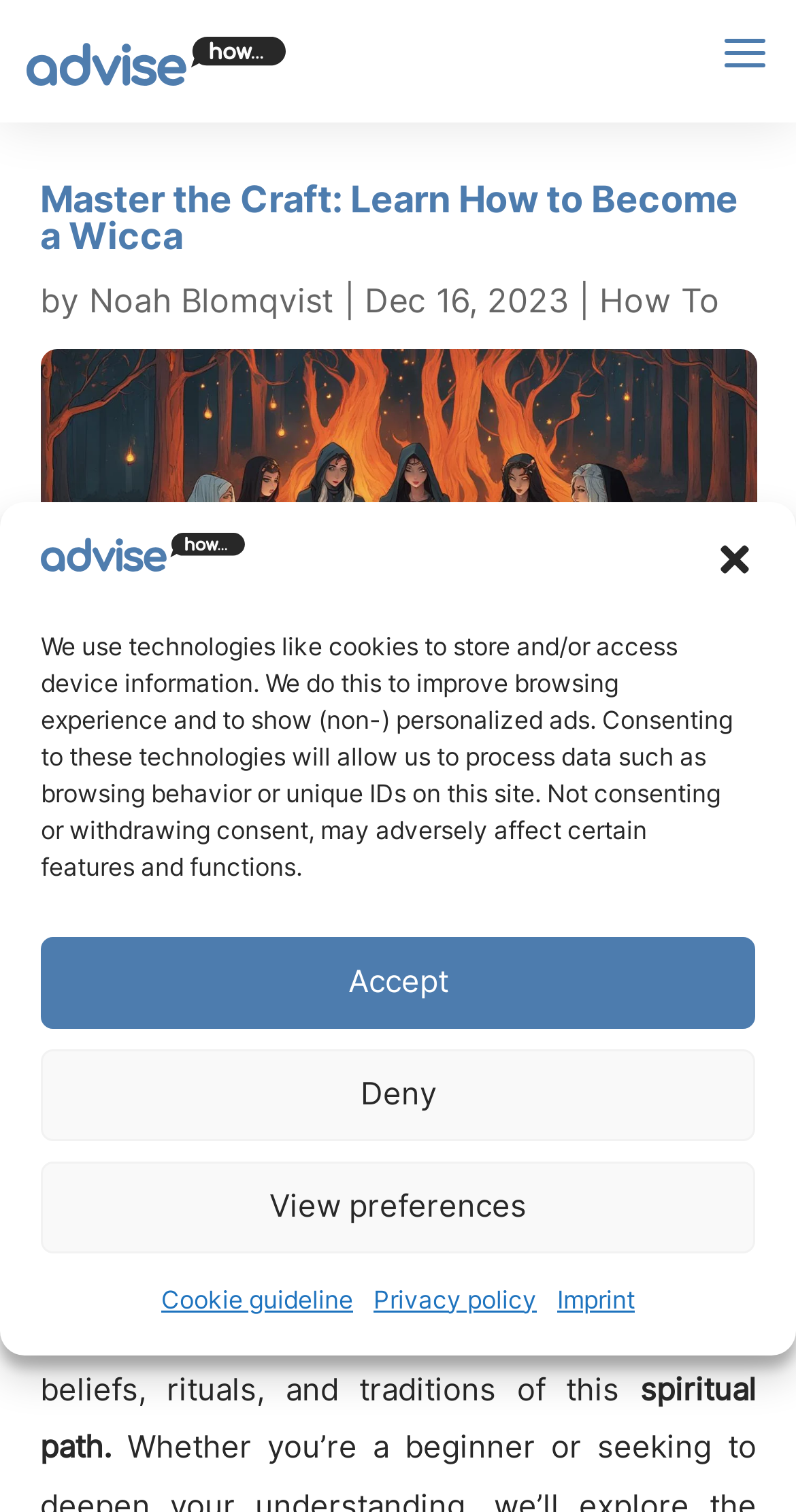Given the content of the image, can you provide a detailed answer to the question?
What is the category of the article?

I found the category of the article by looking at the links and text descriptions. The link 'How To' is a category link, and the text descriptions also mention 'How To' as a category, indicating that the category of the article is 'How To'.